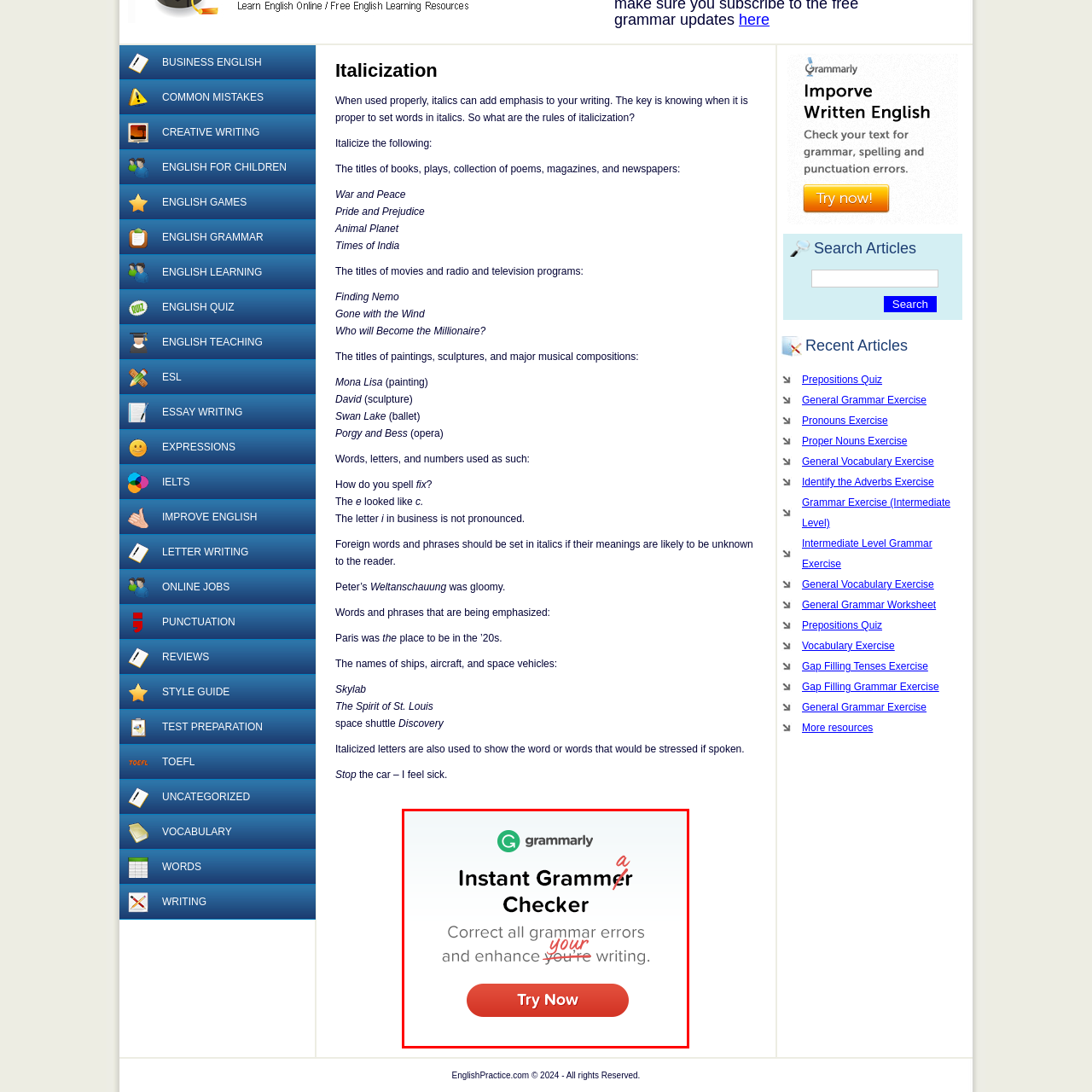What is highlighted with a red underline?
Carefully look at the image inside the red bounding box and answer the question in a detailed manner using the visual details present.

The word 'your' is highlighted with a red underline, indicating a grammar correction, which illustrates the Grammar Checker's capabilities.